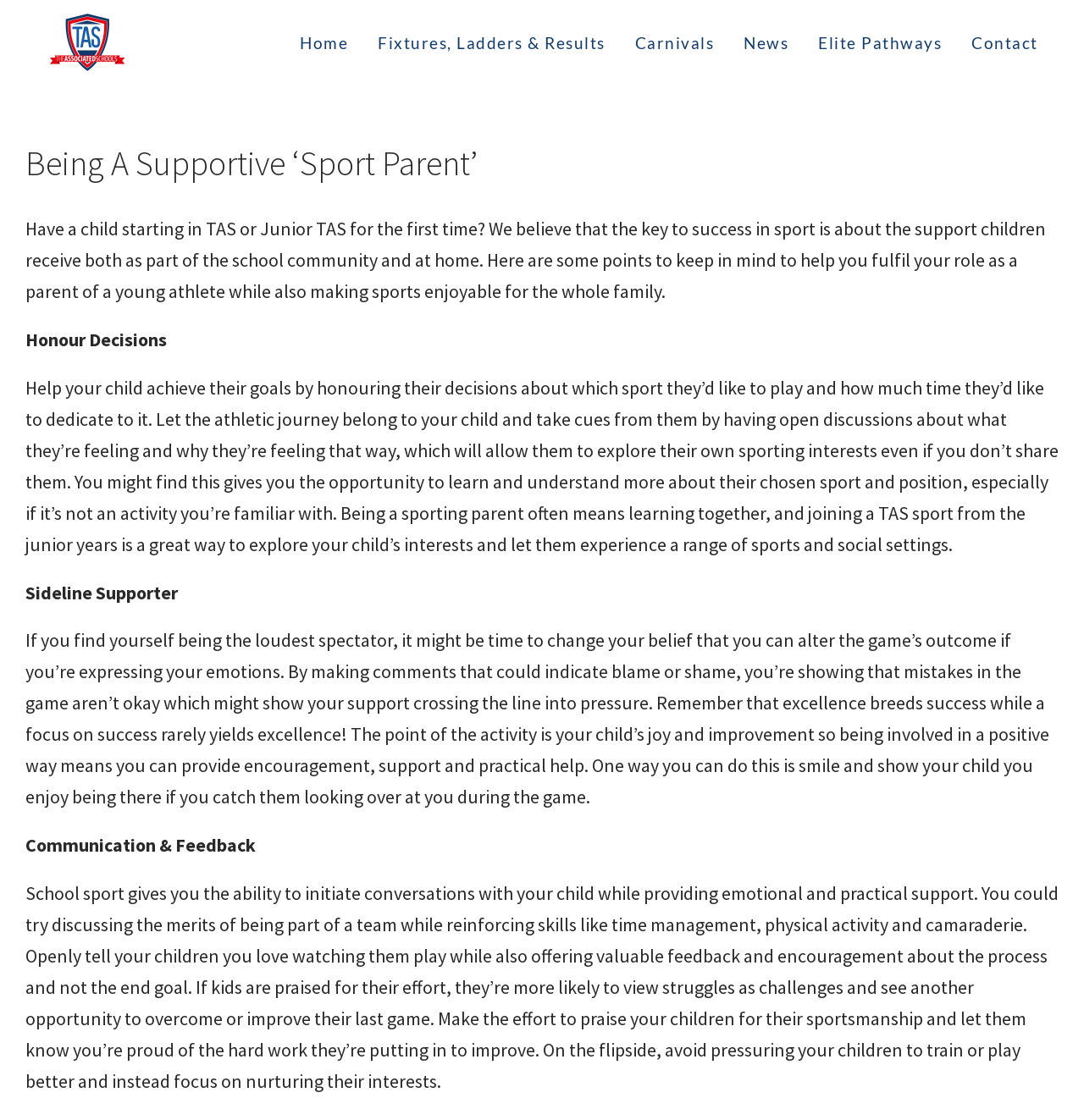Given the webpage screenshot and the description, determine the bounding box coordinates (top-left x, top-left y, bottom-right x, bottom-right y) that define the location of the UI element matching this description: Think Communications

[0.572, 0.87, 0.668, 0.883]